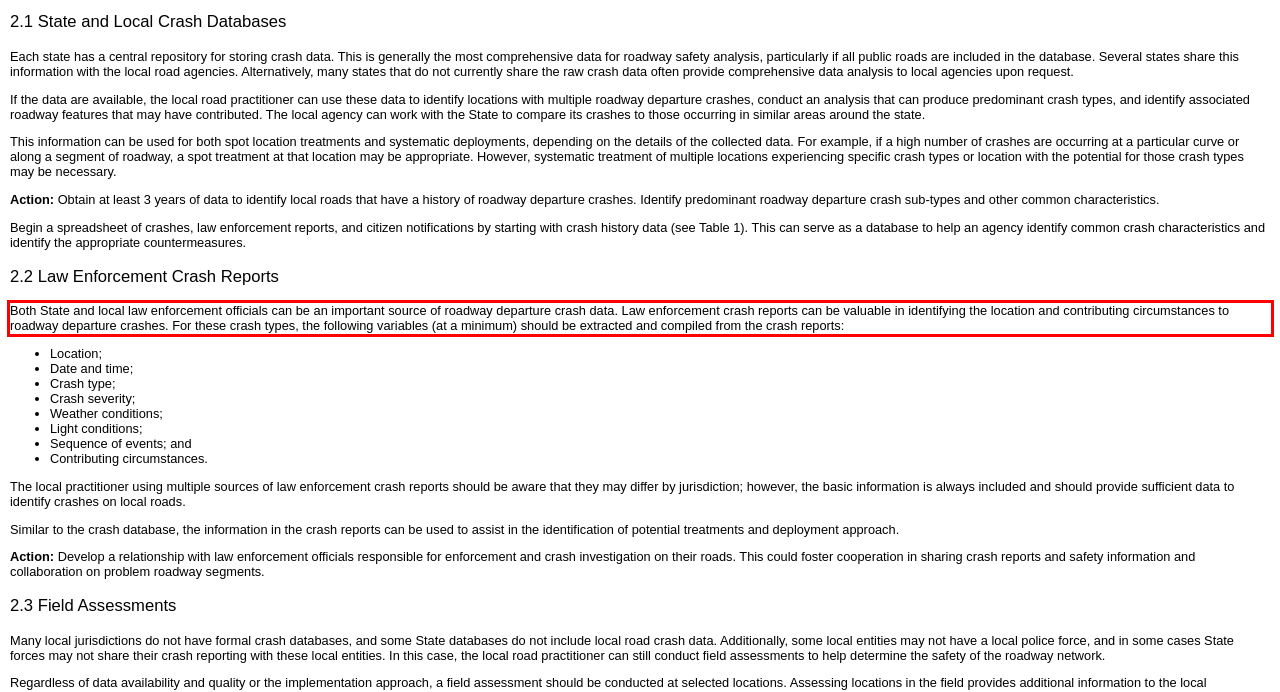Look at the webpage screenshot and recognize the text inside the red bounding box.

Both State and local law enforcement officials can be an important source of roadway departure crash data. Law enforcement crash reports can be valuable in identifying the location and contributing circumstances to roadway departure crashes. For these crash types, the following variables (at a minimum) should be extracted and compiled from the crash reports: